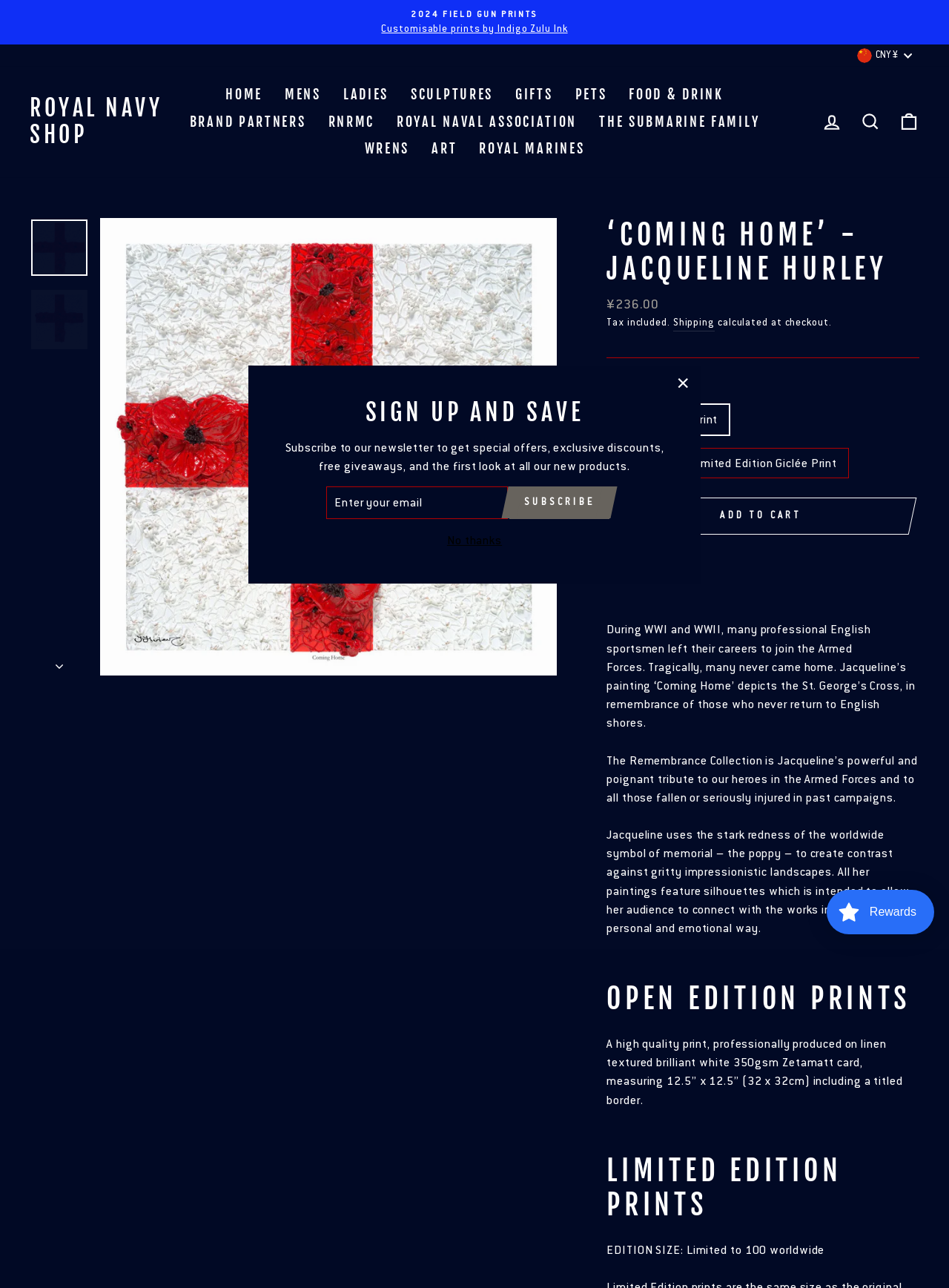Select the bounding box coordinates of the element I need to click to carry out the following instruction: "View the 'ROYAL NAVY SHOP' page".

[0.031, 0.073, 0.171, 0.115]